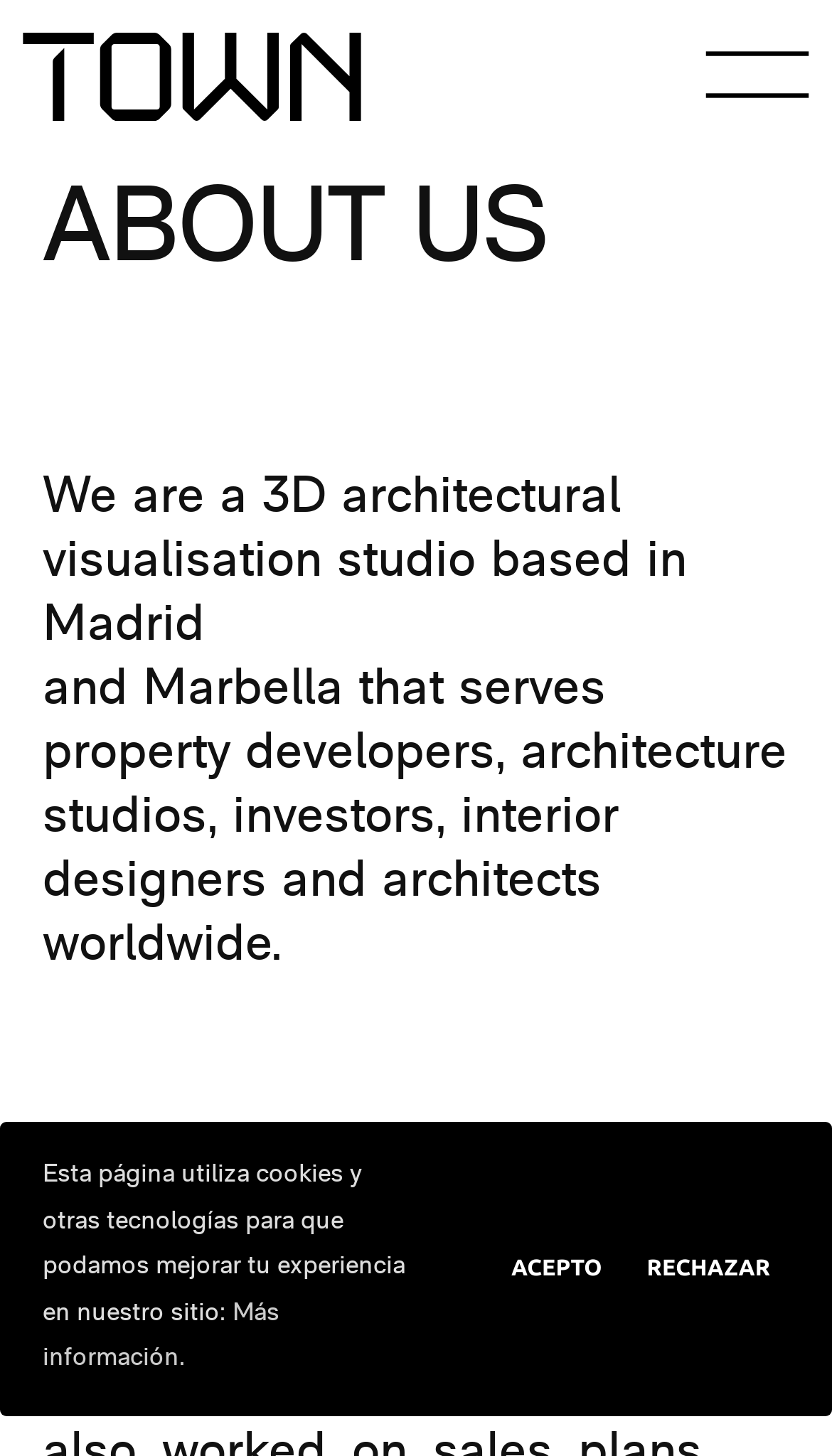Use the information in the screenshot to answer the question comprehensively: What type of studio is Town Visuals?

Based on the text 'We are a 3D architectural visualisation studio based in Madrid' under the 'ABOUT US' heading, it can be inferred that Town Visuals is a 3D architectural visualisation studio.